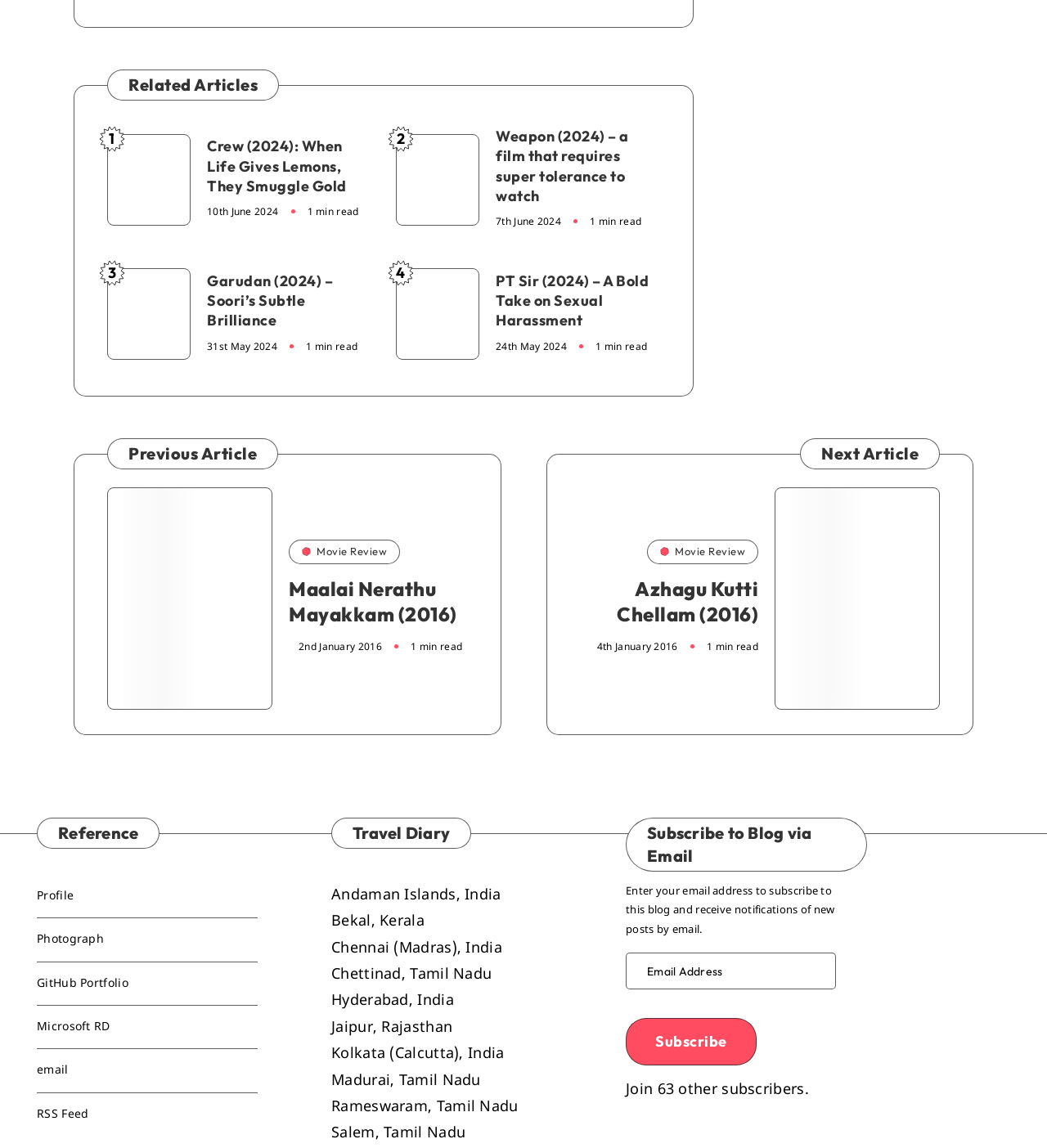What is the title of the first article?
From the image, respond using a single word or phrase.

Crew (2024): When Life Gives Lemons, They Smuggle Gold